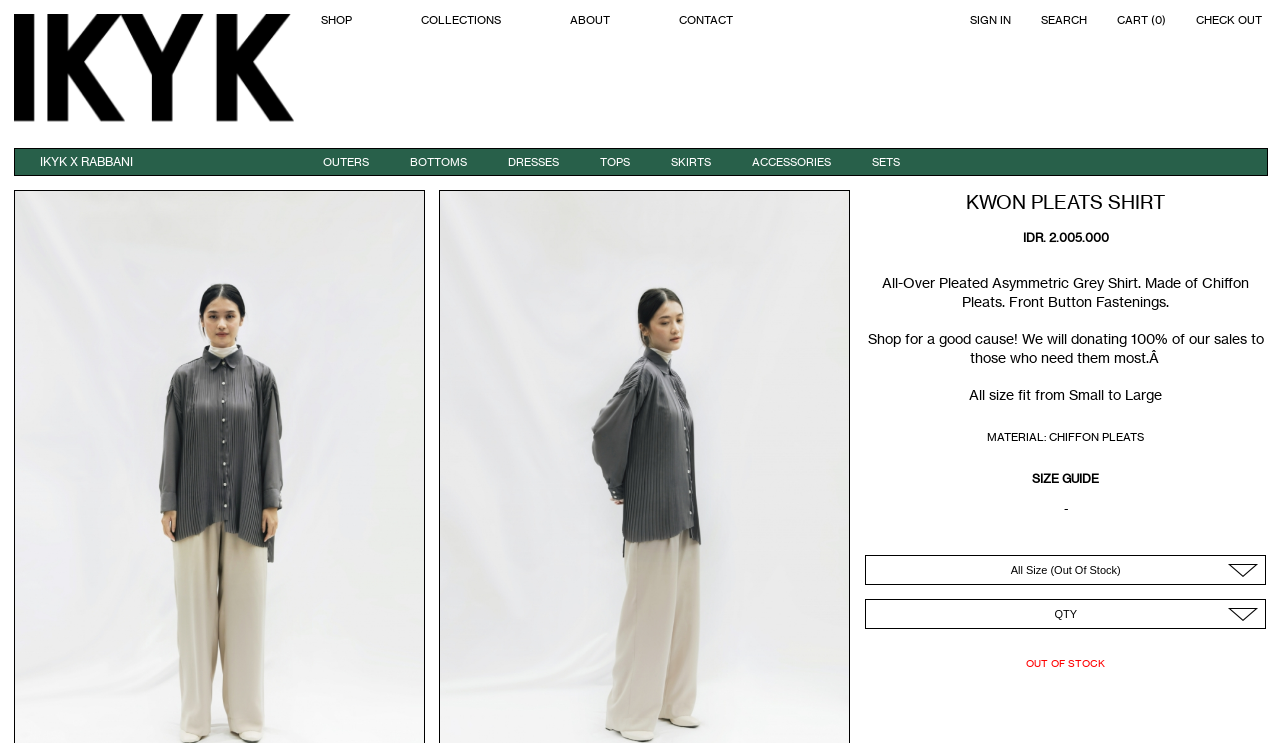Pinpoint the bounding box coordinates for the area that should be clicked to perform the following instruction: "Search for products".

[0.793, 0.019, 0.849, 0.036]